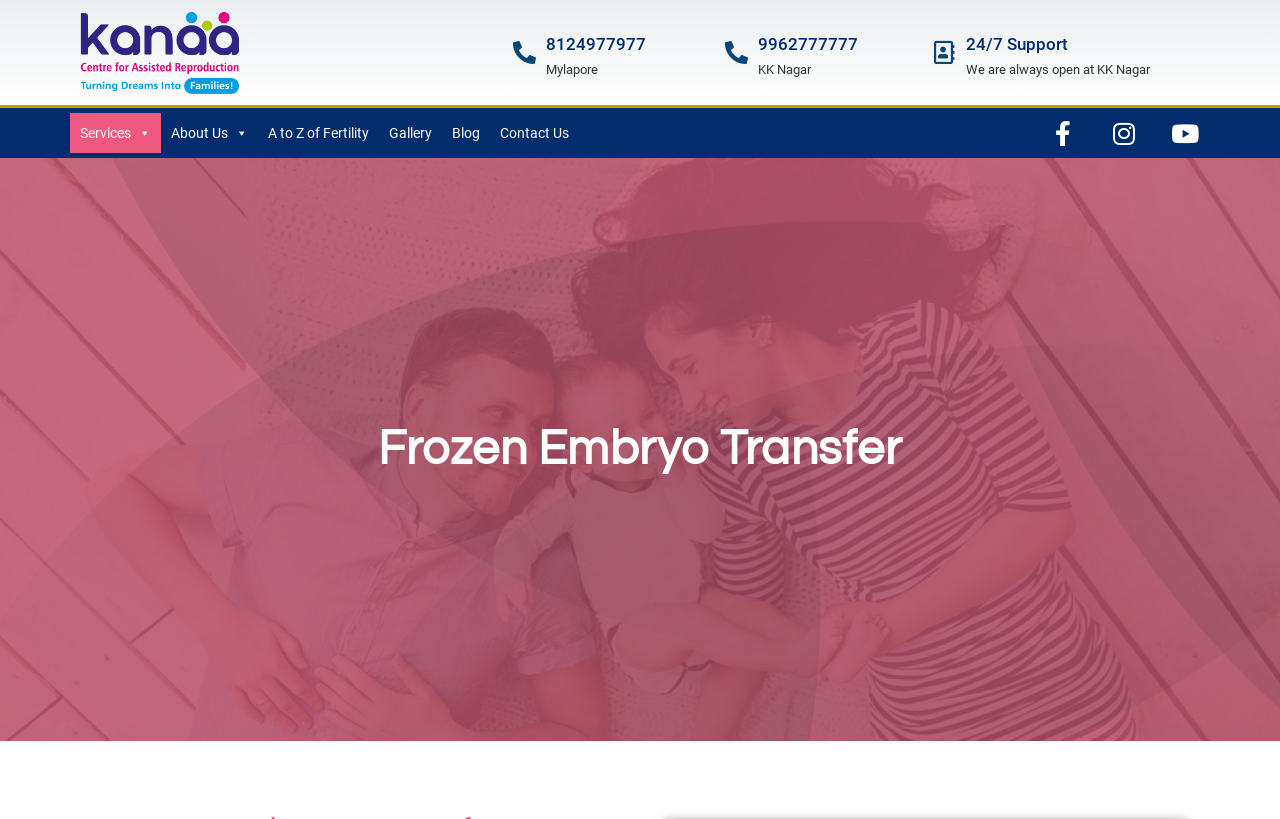Please find and generate the text of the main header of the webpage.

Frozen Embryo Transfer